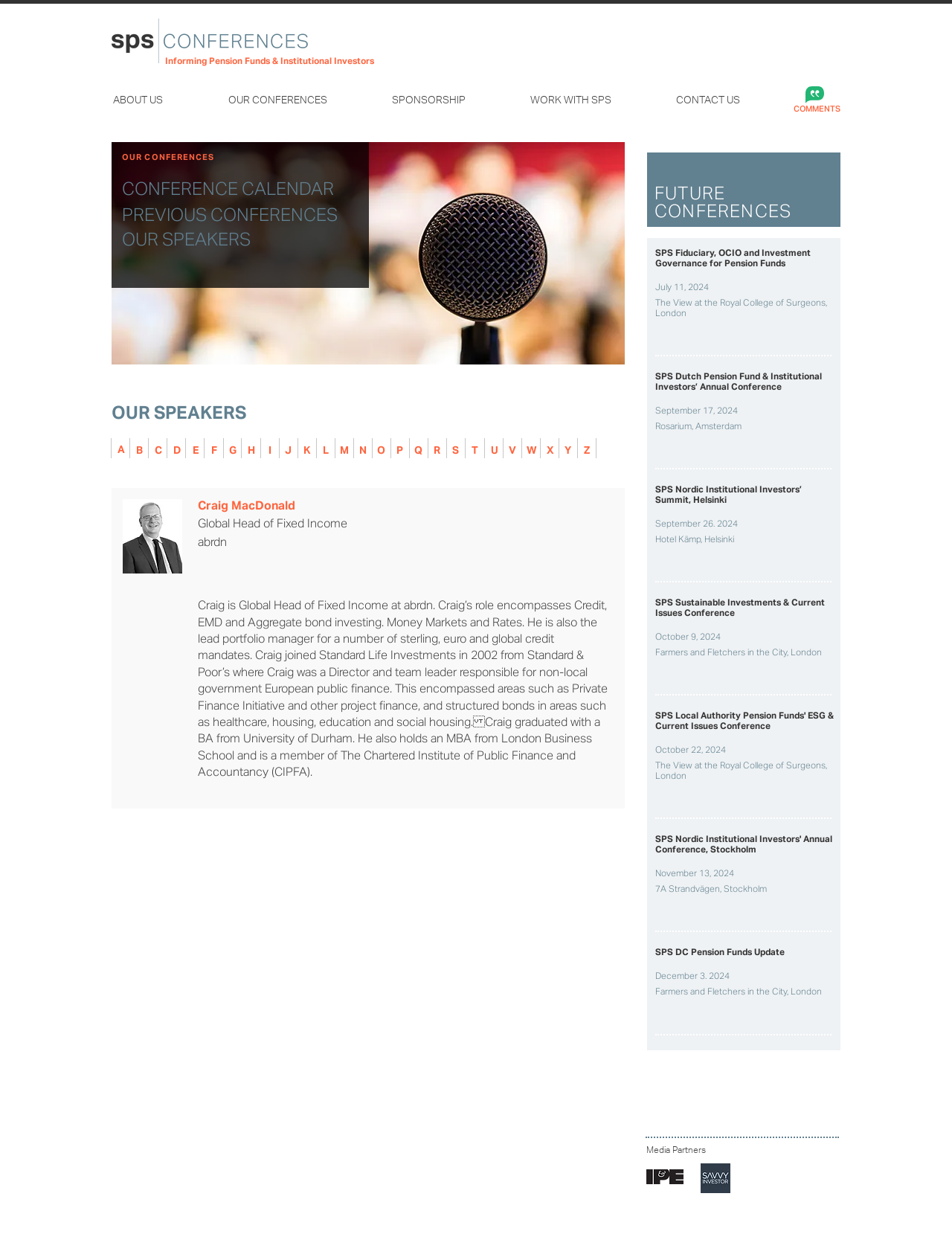Please find the bounding box for the following UI element description. Provide the coordinates in (top-left x, top-left y, bottom-right x, bottom-right y) format, with values between 0 and 1: WORK WITH SPS

[0.545, 0.073, 0.698, 0.088]